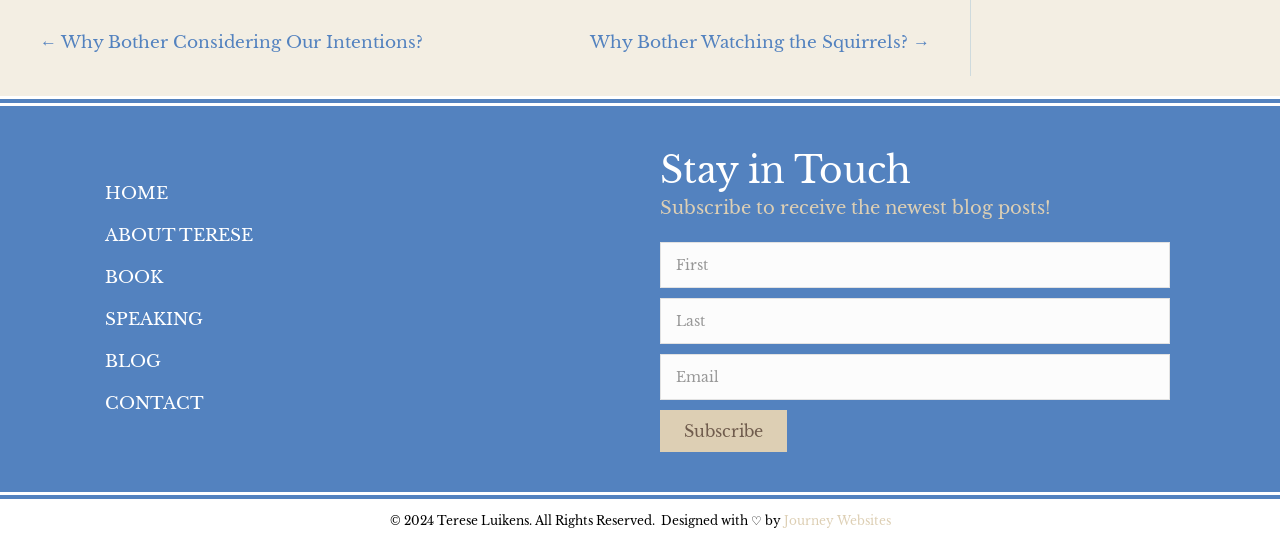Can you find the bounding box coordinates for the element that needs to be clicked to execute this instruction: "Click on the 'Posts' navigation"? The coordinates should be given as four float numbers between 0 and 1, i.e., [left, top, right, bottom].

[0.031, 0.058, 0.727, 0.104]